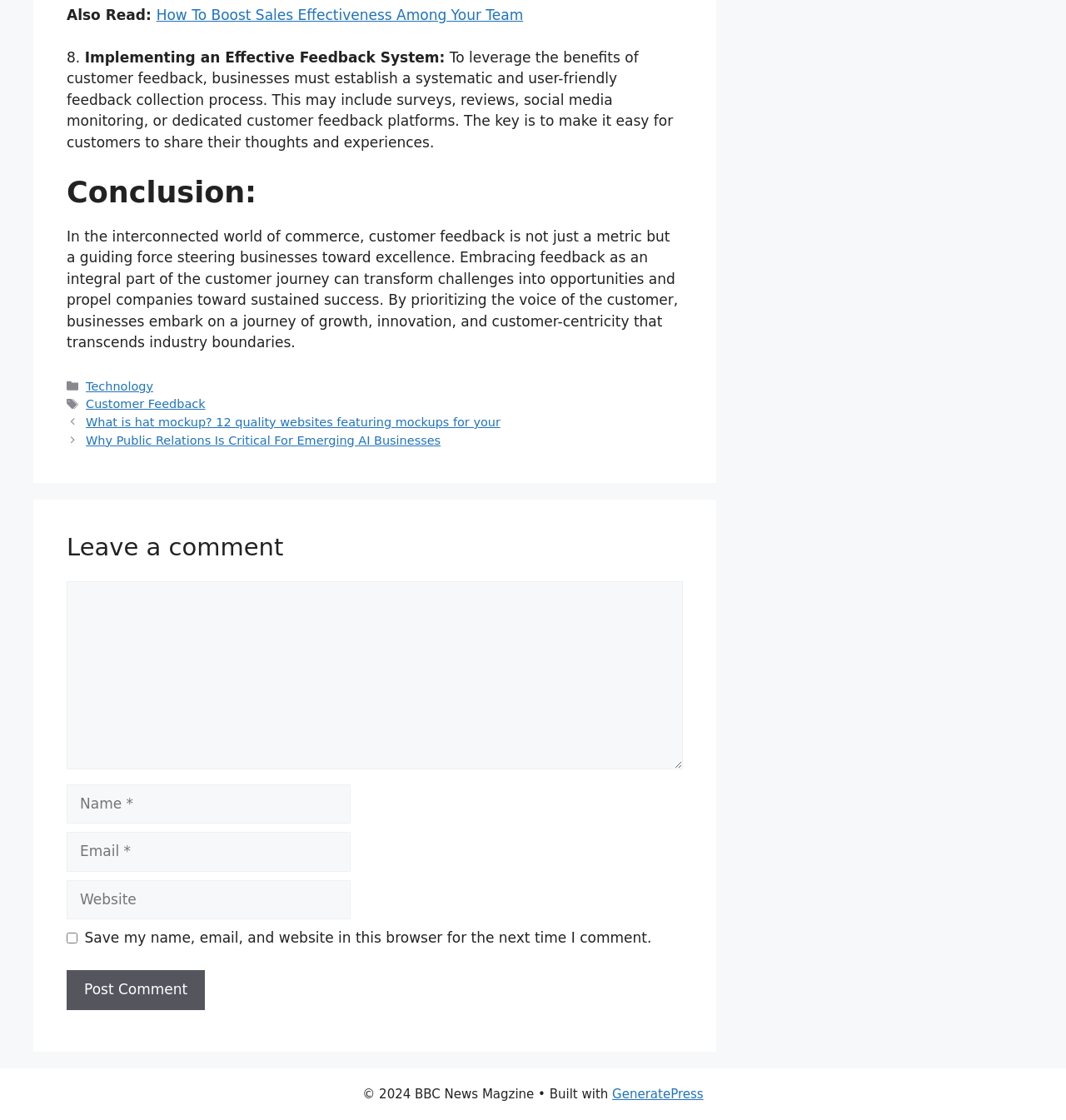What is the purpose of the feedback collection process?
Give a one-word or short phrase answer based on the image.

To make it easy for customers to share their thoughts